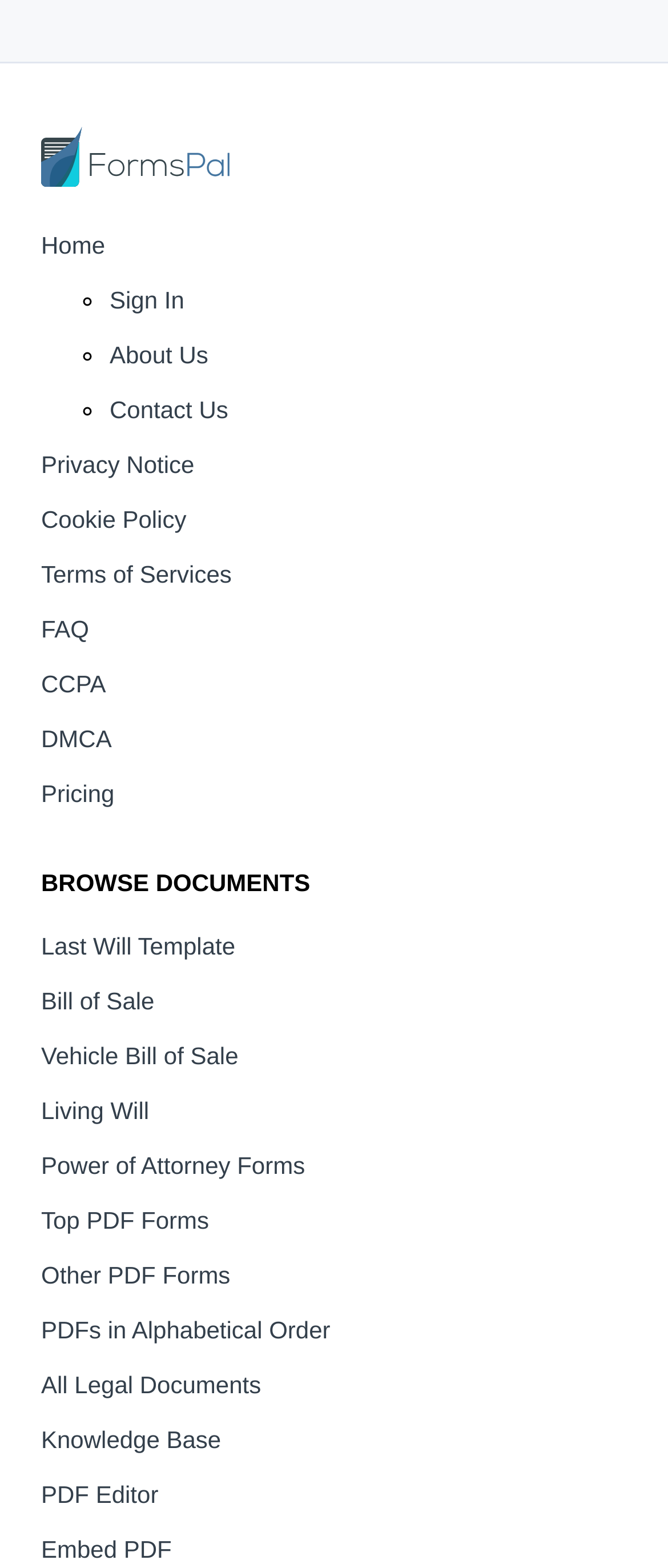Utilize the details in the image to give a detailed response to the question: How many document categories are listed?

I identified three categories of document templates: 'BROWSE DOCUMENTS', 'Top PDF Forms', and 'Other PDF Forms'. There are 3 categories in total.